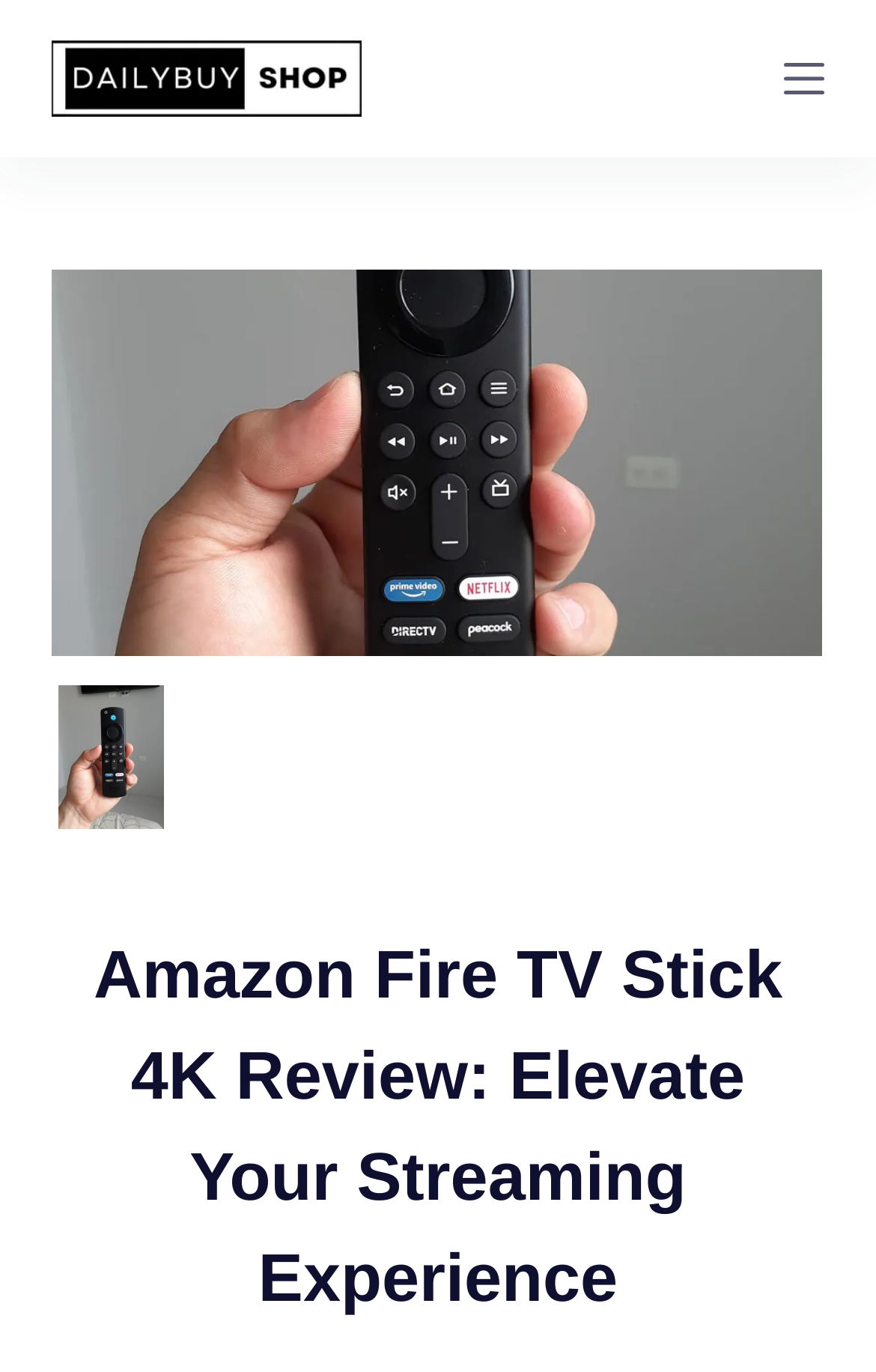What is the logo of the website?
Please give a detailed and elaborate answer to the question based on the image.

The logo of the website is 'DailyBuyShop' which can be found at the top left corner of the webpage, indicated by the image element with bounding box coordinates [0.06, 0.029, 0.413, 0.086] and OCR text 'DailyBuyShop logo non transparant fixed'.